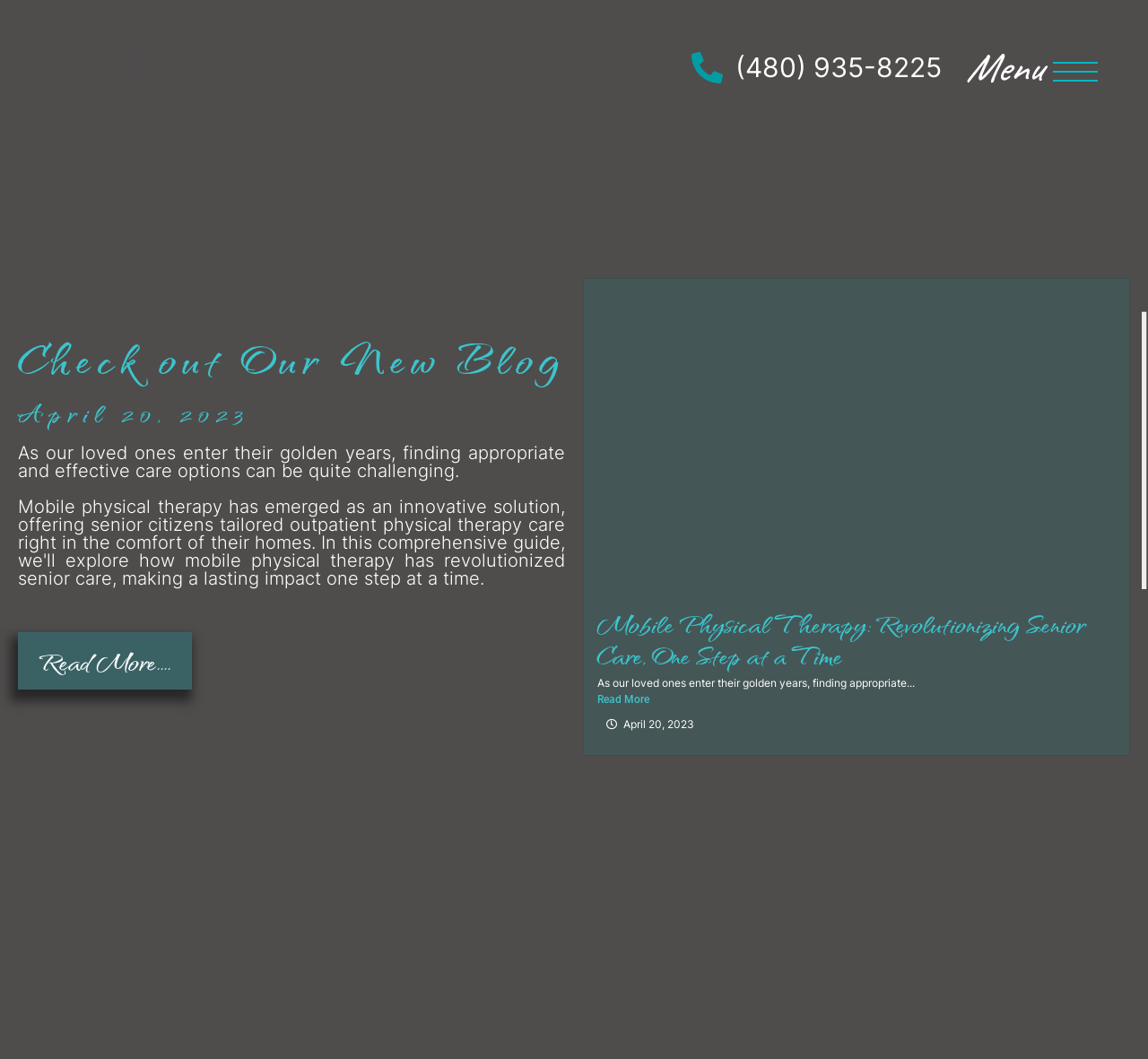Provide a comprehensive caption for the webpage.

This webpage is about ReThrive Wellness, specifically its blog section, which focuses on mobile physical therapy for seniors. At the top left, there is a link, and to its right, a phone number "(480) 935-8225" is displayed. On the top right, there is a "Menu" heading, accompanied by an unchecked checkbox labeled "label".

Below the top section, a prominent heading "Check out Our New Blog" is displayed, followed by a date "April 20, 2023". Underneath, a lengthy heading summarizes an article about mobile physical therapy for seniors, highlighting its benefits and innovative approach. A "Read More..." link is placed below this summary.

The main content of the webpage is an article, which occupies most of the page. It features an image titled "Physical Exercise for elderly" at the top. Below the image, a heading "Mobile Physical Therapy: Revolutionizing Senior Care, One Step at a Time" is displayed, with a link to the same title. The article's text begins with a sentence "As our loved ones enter their golden years, finding appropriate...". A "Read More" link is placed at the bottom of the article, accompanied by the date "April 20, 2023" again.